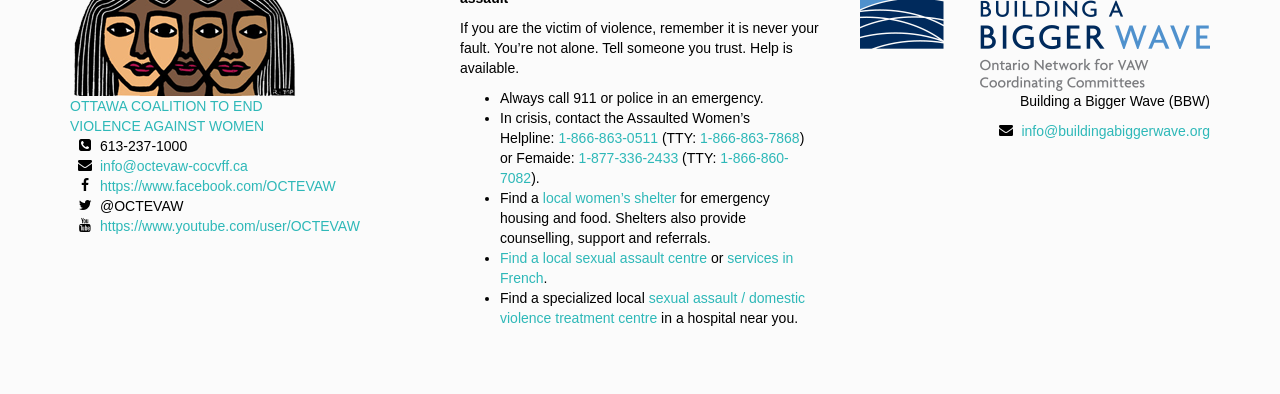Determine the bounding box coordinates of the section to be clicked to follow the instruction: "Call 613-237-1000". The coordinates should be given as four float numbers between 0 and 1, formatted as [left, top, right, bottom].

[0.078, 0.35, 0.146, 0.39]